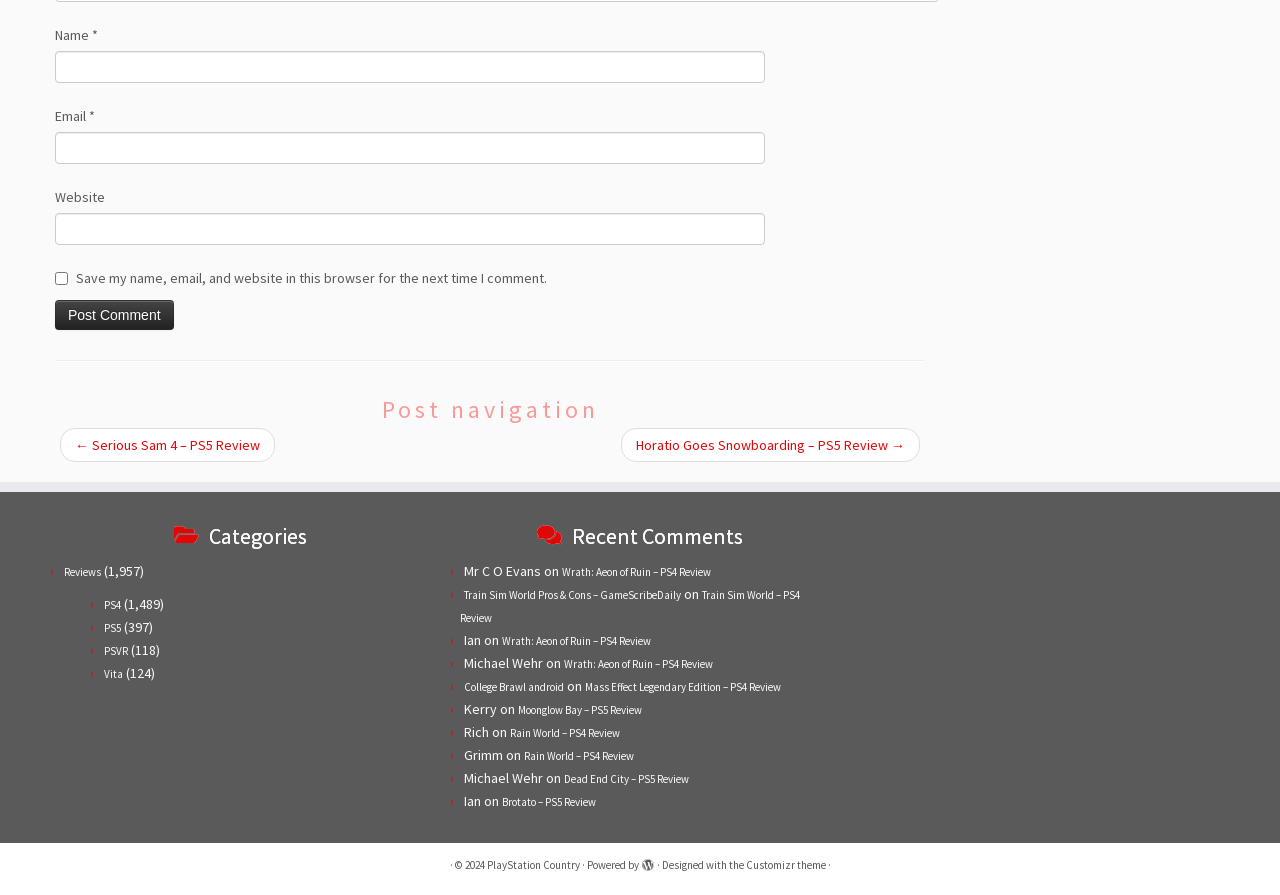How many comments are displayed on the page?
Using the image, give a concise answer in the form of a single word or short phrase.

9